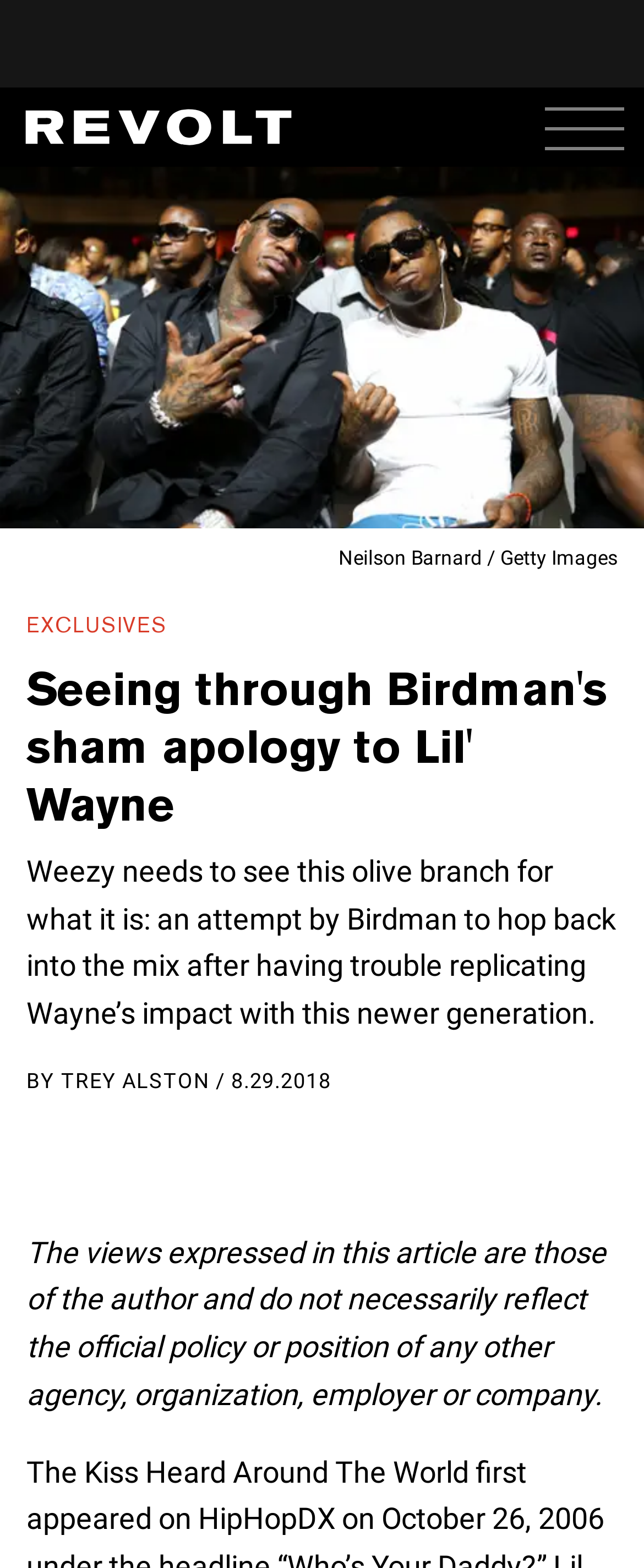Provide a single word or phrase answer to the question: 
Who is the author of the article?

TREY ALSTON